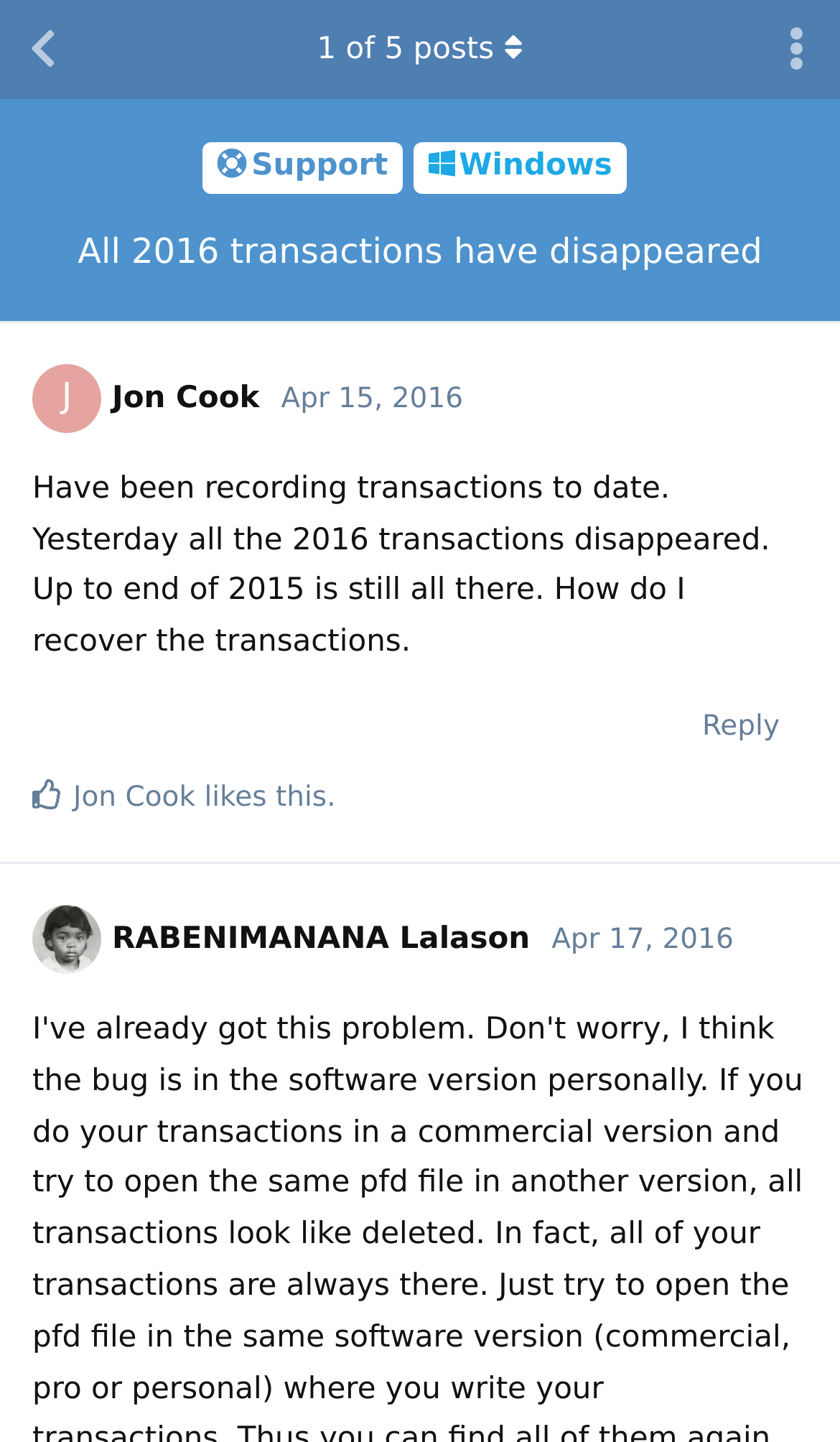What is the topic of the discussion?
From the details in the image, answer the question comprehensively.

The topic of the discussion can be inferred from the heading 'All 2016 transactions have disappeared' and the static text 'Have been recording transactions to date. Yesterday all the 2016 transactions disappeared. Up to end of 2015 is still all there. How do I recover the transactions.'